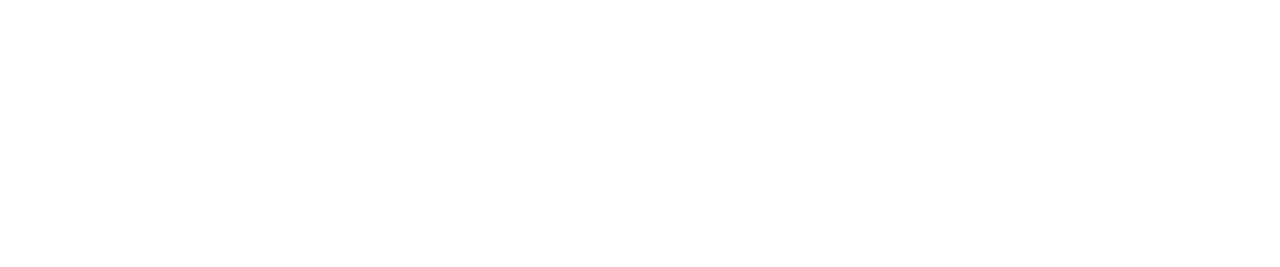What is the significance of the logo's position?
Using the image as a reference, give a one-word or short phrase answer.

Highlighting brand prominence